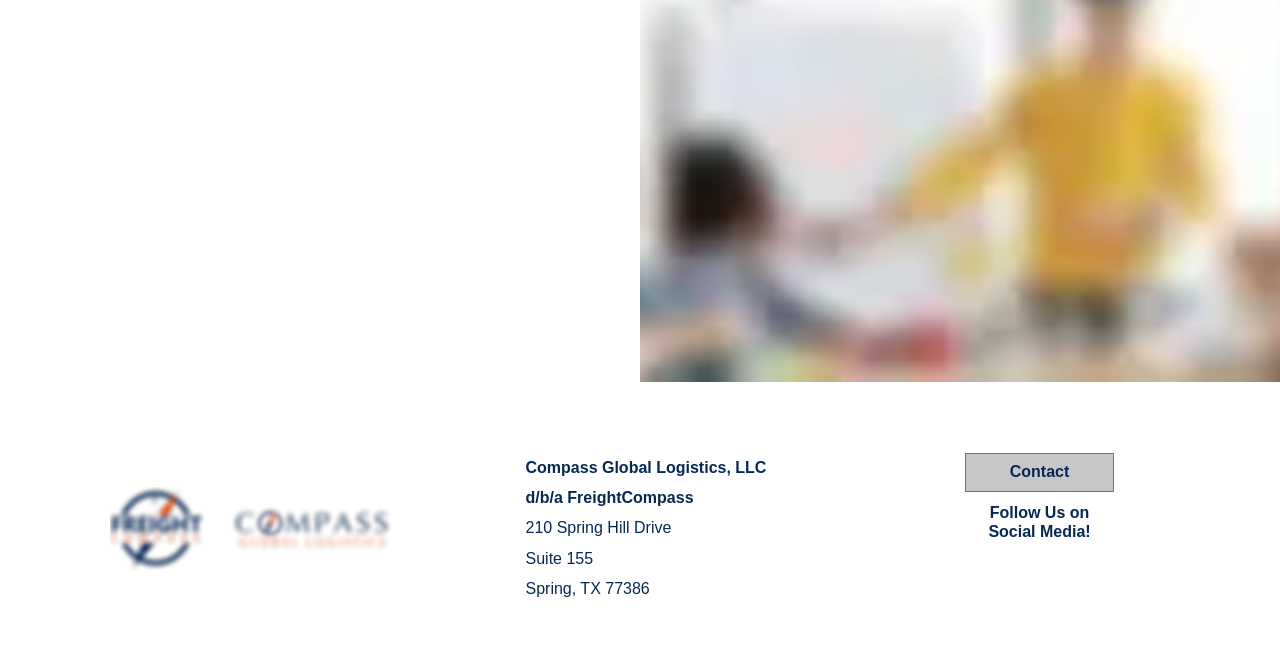Predict the bounding box for the UI component with the following description: "aria-label="LinkedIn"".

[0.835, 0.827, 0.866, 0.887]